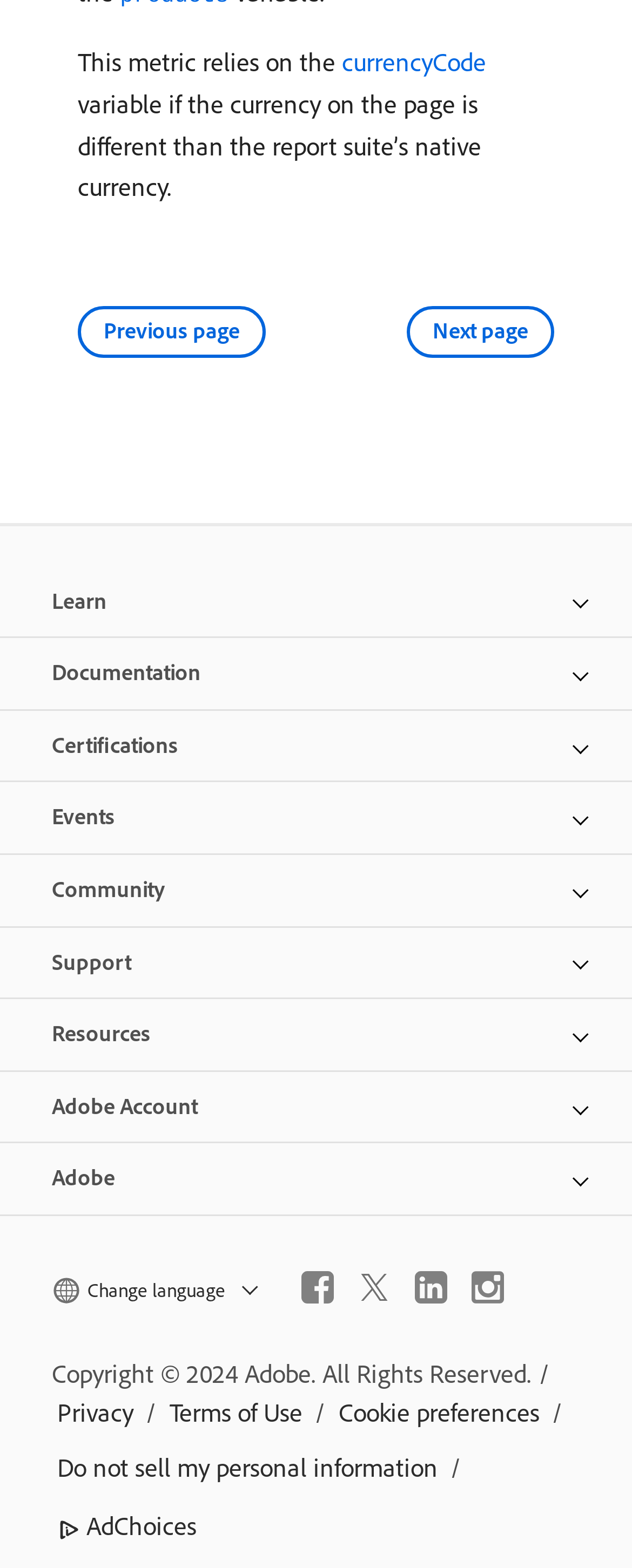Can you specify the bounding box coordinates for the region that should be clicked to fulfill this instruction: "Visit the 'Adobe' page".

[0.0, 0.73, 1.0, 0.776]